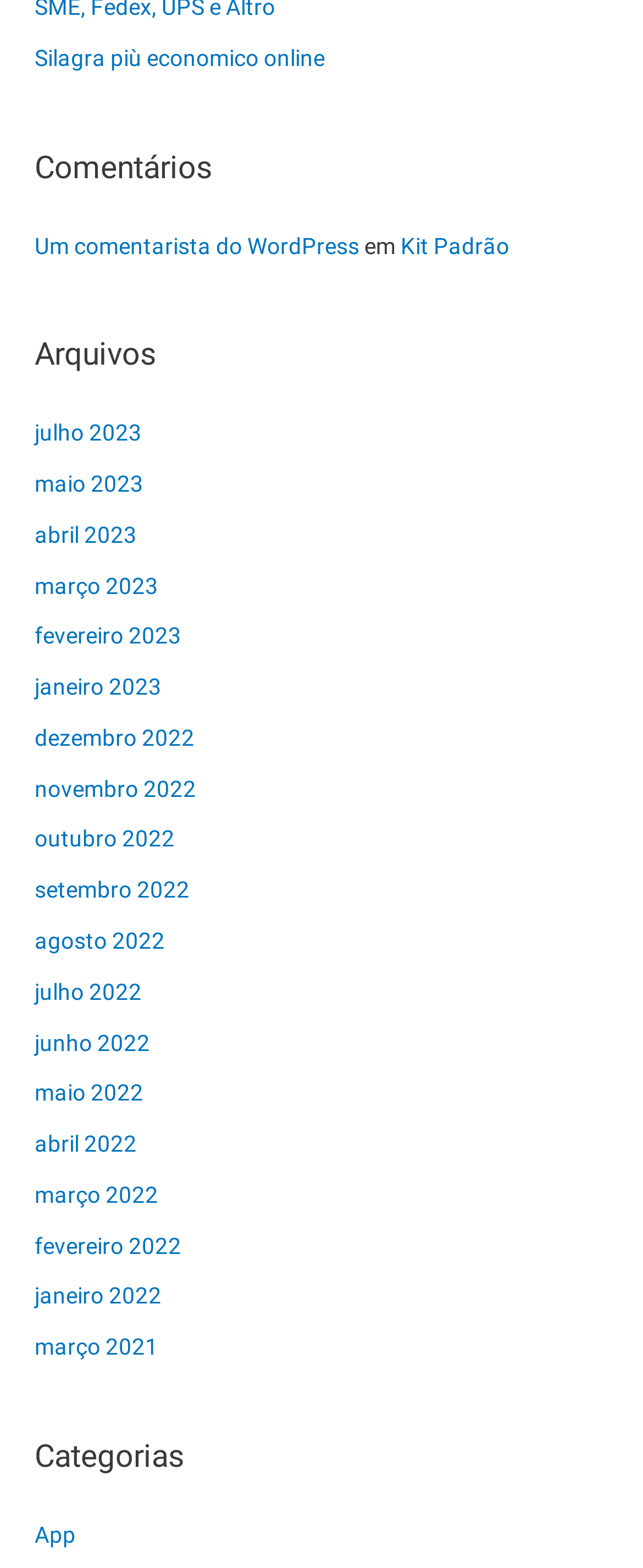Can you find the bounding box coordinates for the element that needs to be clicked to execute this instruction: "Explore App category"? The coordinates should be given as four float numbers between 0 and 1, i.e., [left, top, right, bottom].

[0.054, 0.97, 0.118, 0.987]